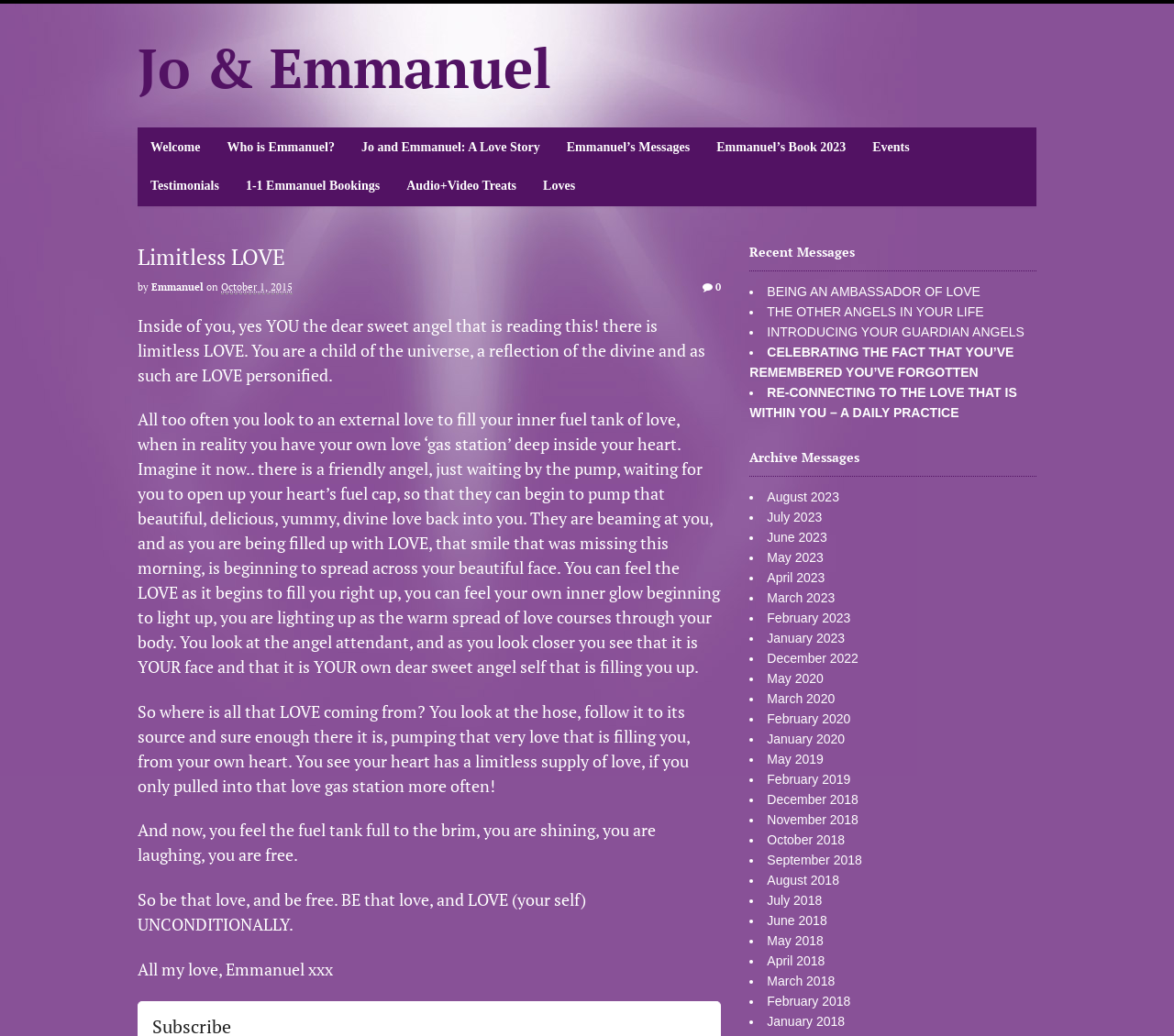What is the theme of the message?
Use the image to answer the question with a single word or phrase.

Love